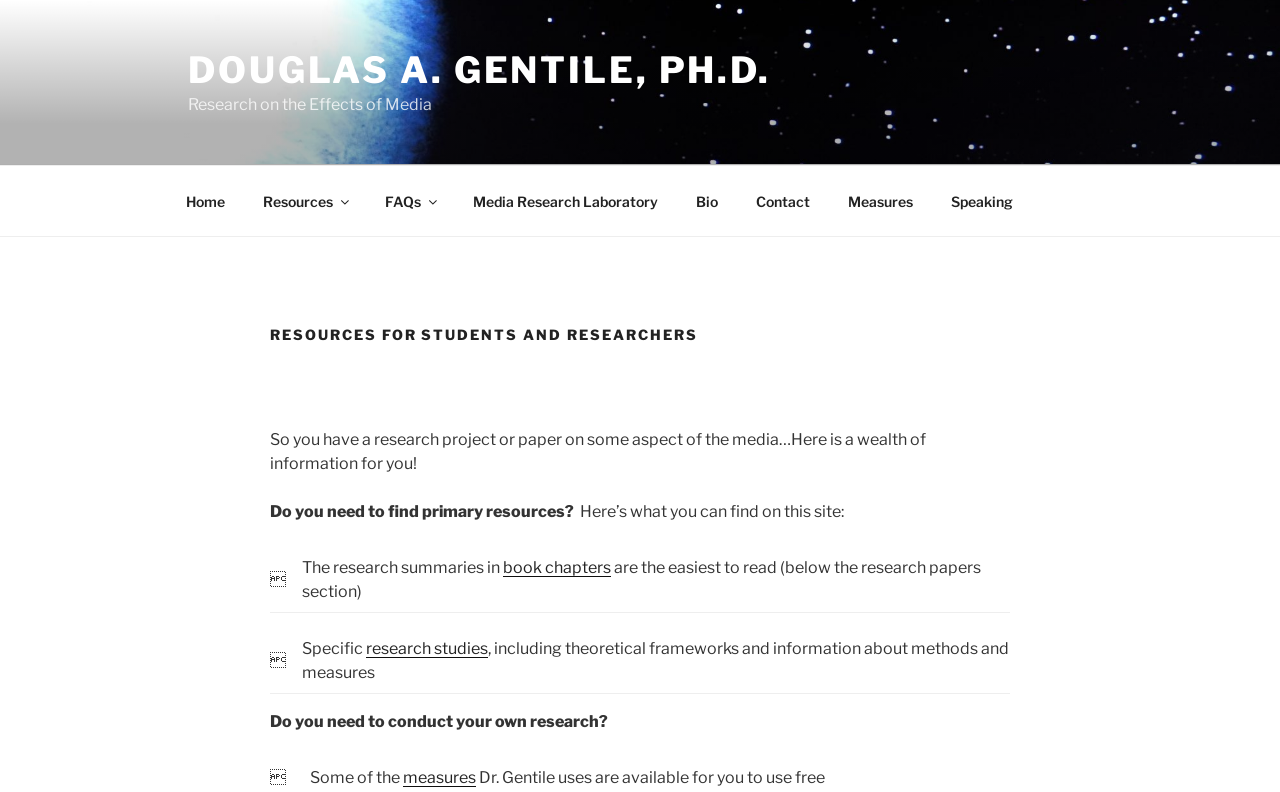Determine the bounding box coordinates of the element's region needed to click to follow the instruction: "Read FAQs". Provide these coordinates as four float numbers between 0 and 1, formatted as [left, top, right, bottom].

[0.287, 0.223, 0.353, 0.285]